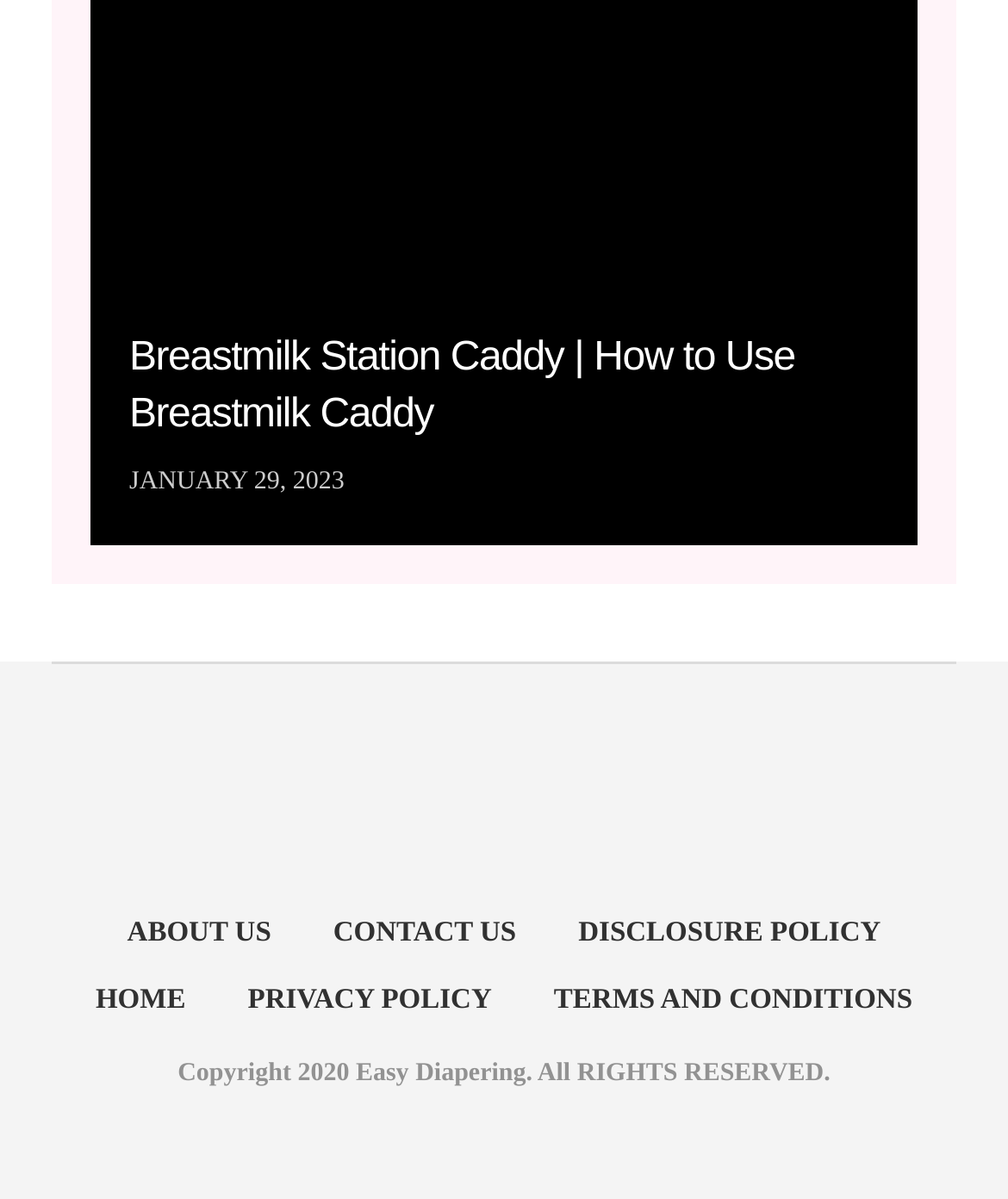How many navigation links are there at the bottom of the page?
Respond with a short answer, either a single word or a phrase, based on the image.

6